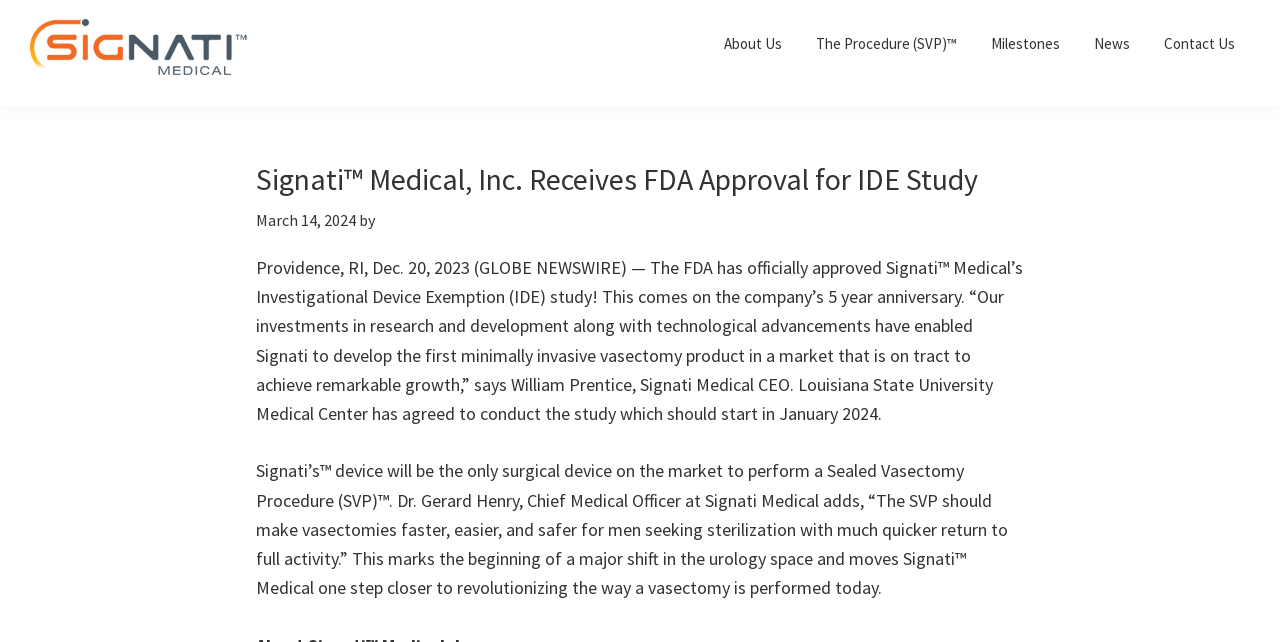Locate the UI element described by About Us in the provided webpage screenshot. Return the bounding box coordinates in the format (top-left x, top-left y, bottom-right x, bottom-right y), ensuring all values are between 0 and 1.

[0.554, 0.037, 0.623, 0.098]